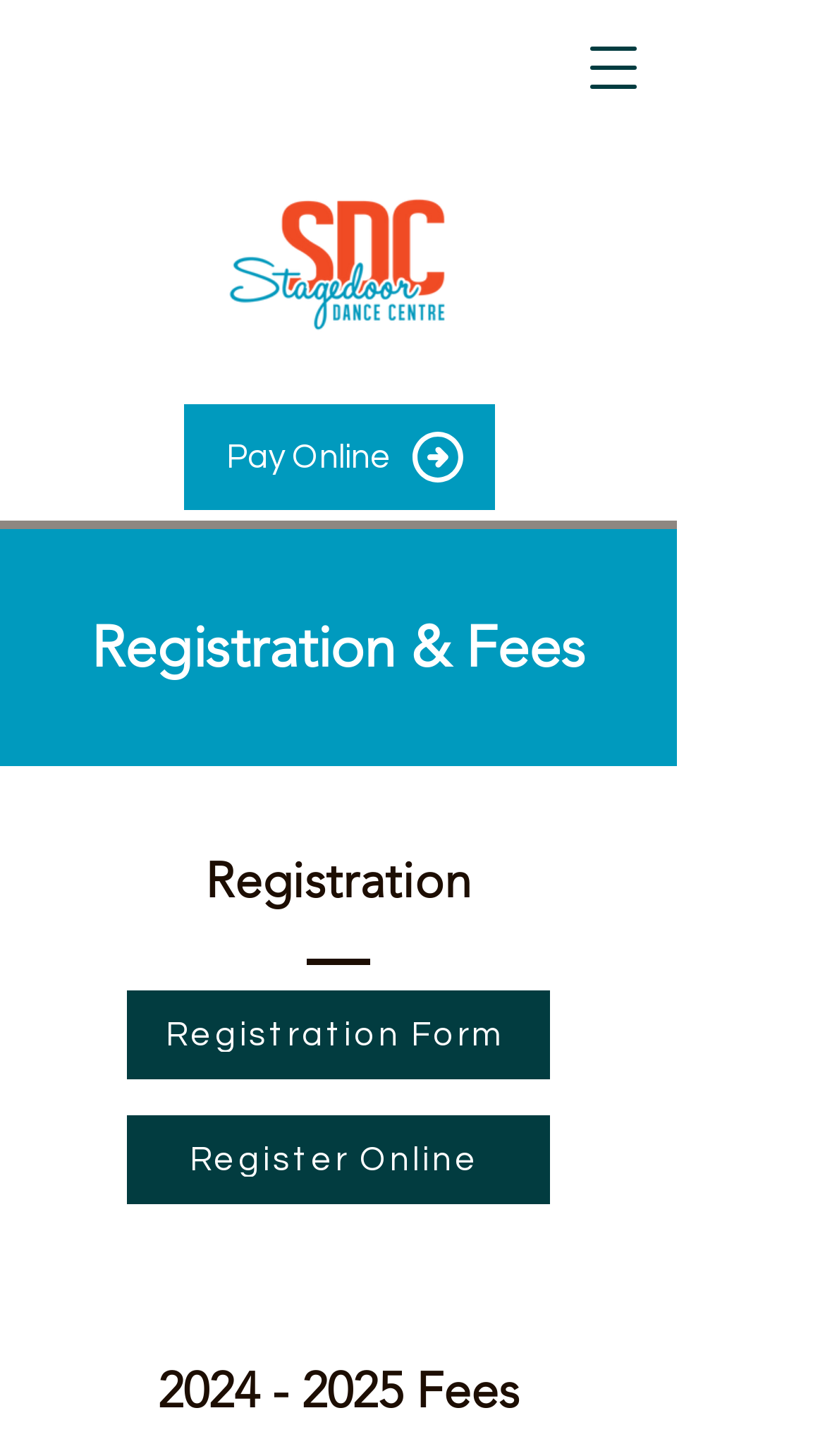Give a one-word or short-phrase answer to the following question: 
What is the purpose of the 'Open navigation menu' button?

To open navigation menu